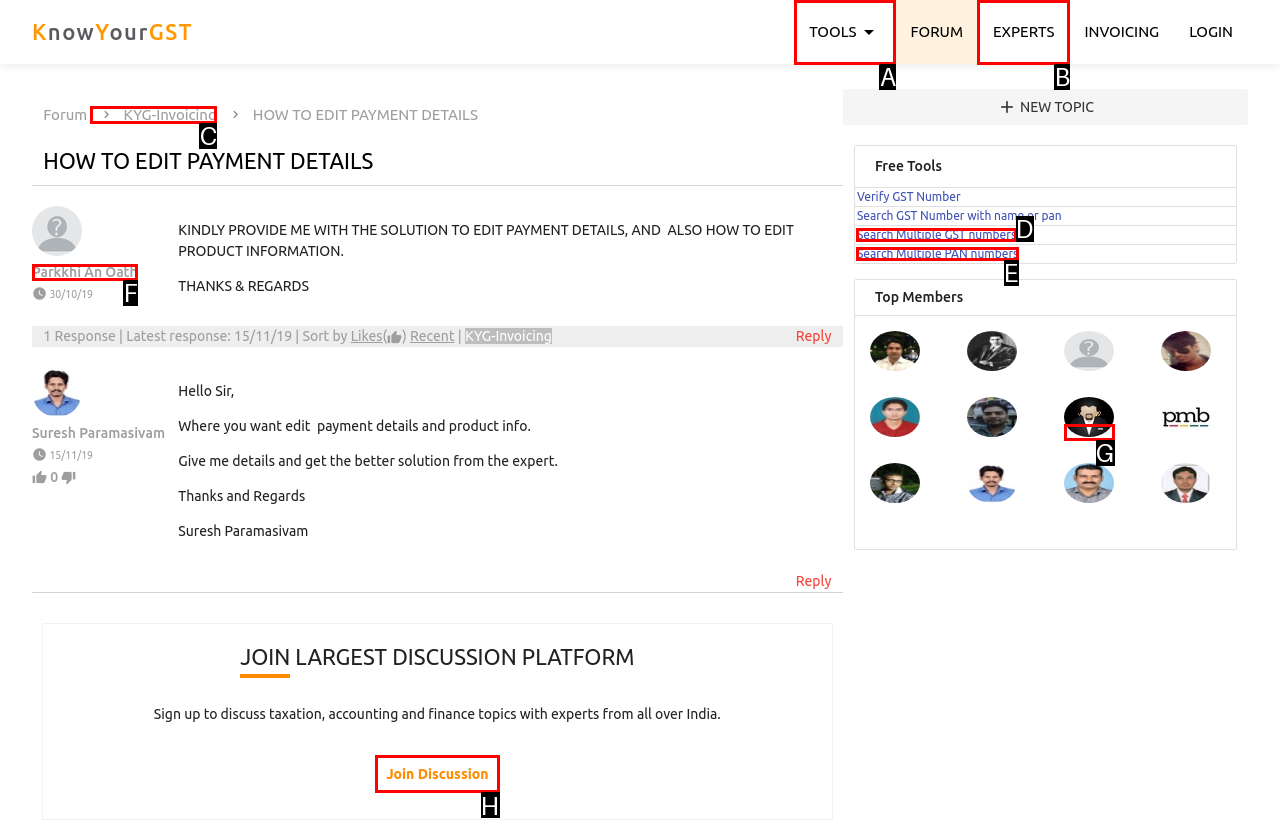Identify the HTML element to click to execute this task: Click on 'Join Discussion' Respond with the letter corresponding to the proper option.

H